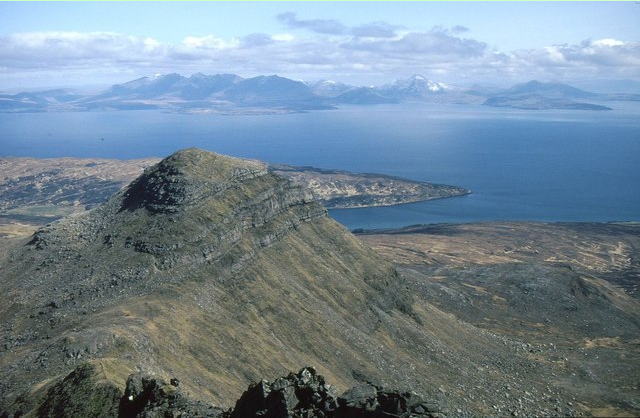Generate a comprehensive description of the image.

This breathtaking image captures a panoramic view from the bealach south of Ainshval, showcasing the stunning landscape of Harris in the Outer Hebrides, Scotland. In the foreground, a steep, rocky peak stands prominently, while the expansive vista reveals the sandy corrie leading down towards the sparkling Loch Fiachanais. The distant hills introduce a scenic backdrop, with some summits dusted in snow, suggesting the beauty of the mountainous terrain. The scene encapsulates the rugged charm of the area, with its diverse geological features and rich natural colors under a partly cloudy sky. The photograph, taken in May 1996 by Russel Wills, reflects the majesty of this remote region, making it a captivating subject for nature enthusiasts and adventurers alike.